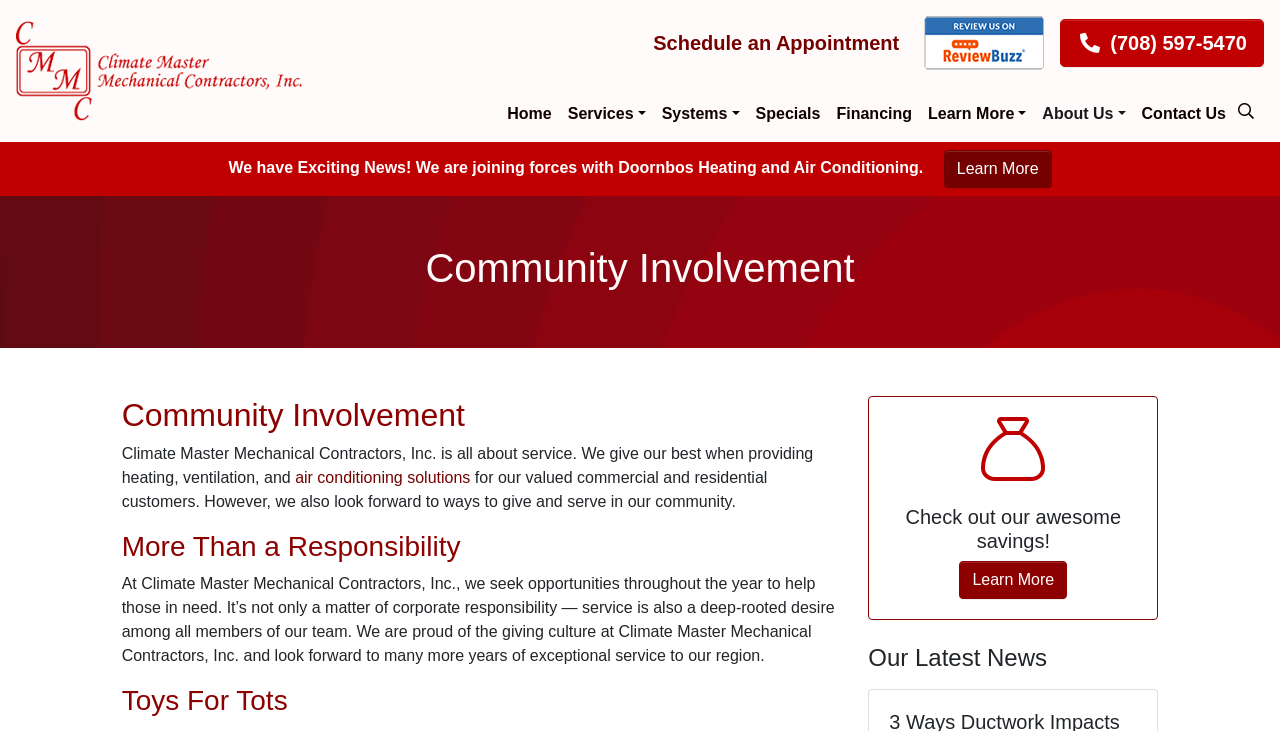Can you look at the image and give a comprehensive answer to the question:
What is the company name?

I found the company name by looking at the link element with the text 'Climate Master Mechanical Contractors, Inc' which is located at the top of the webpage.